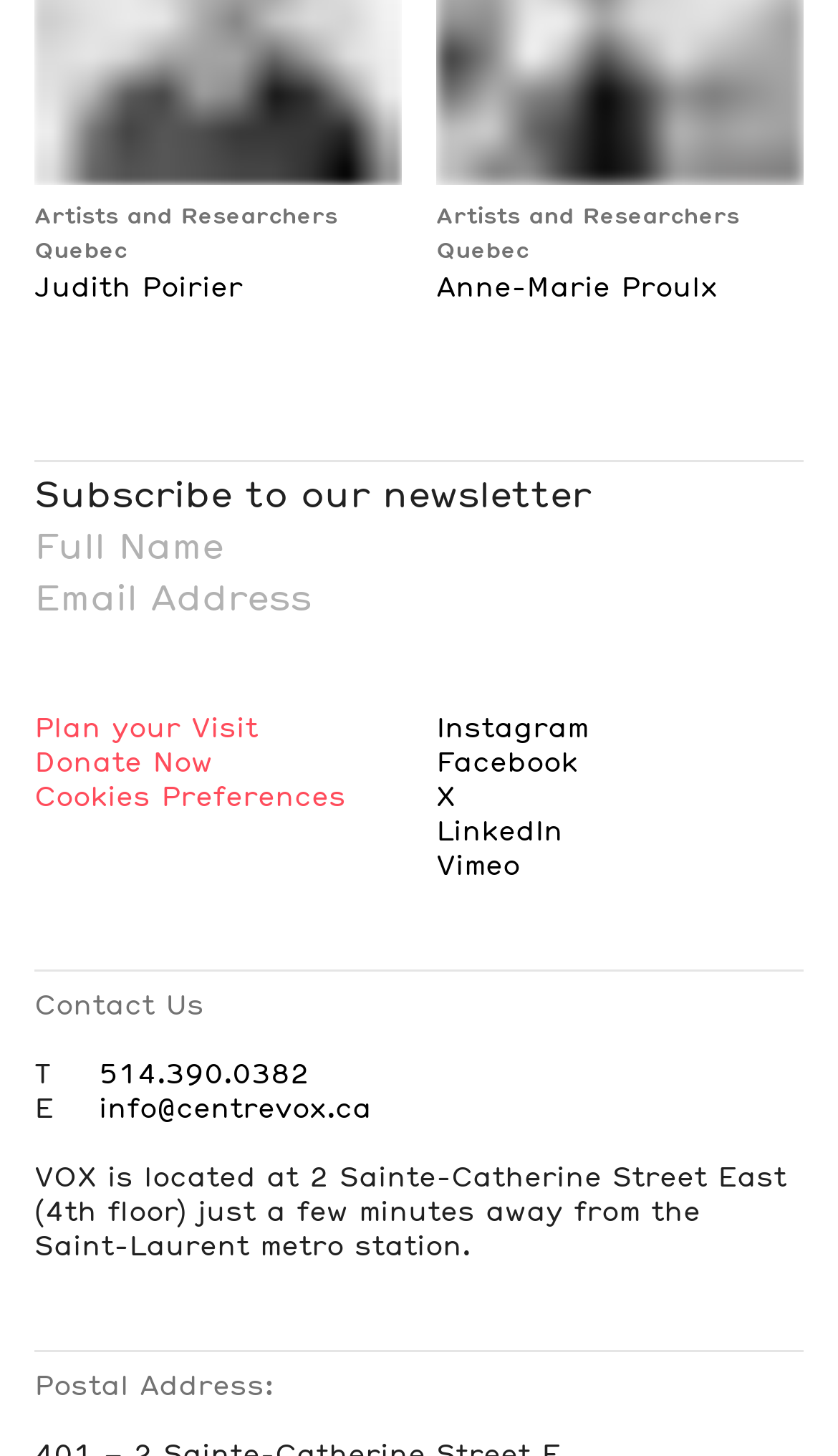Give a succinct answer to this question in a single word or phrase: 
How many artists are listed?

2